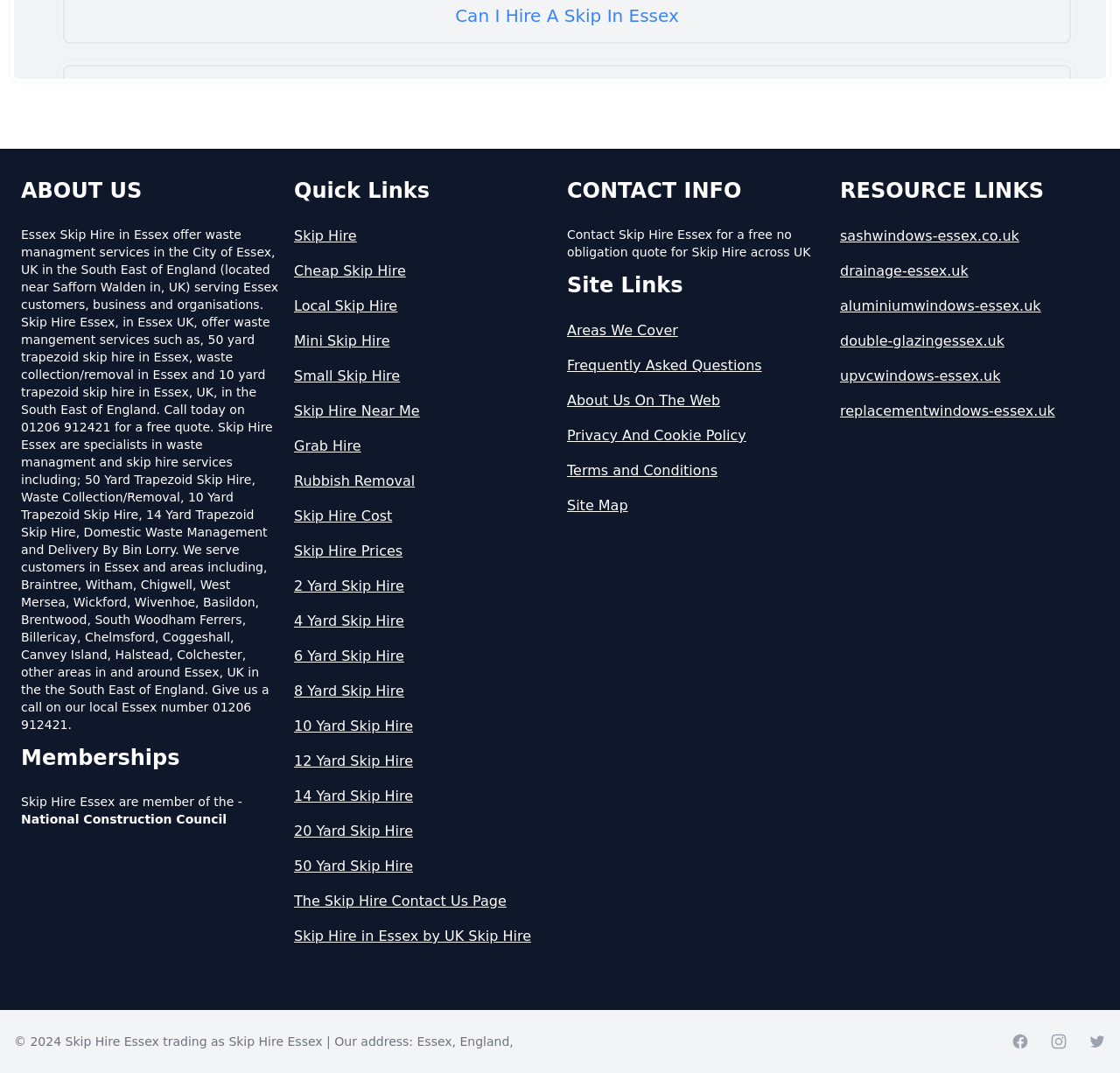Find the bounding box coordinates of the clickable element required to execute the following instruction: "Check the 'CONTACT INFO'". Provide the coordinates as four float numbers between 0 and 1, i.e., [left, top, right, bottom].

[0.506, 0.165, 0.738, 0.191]